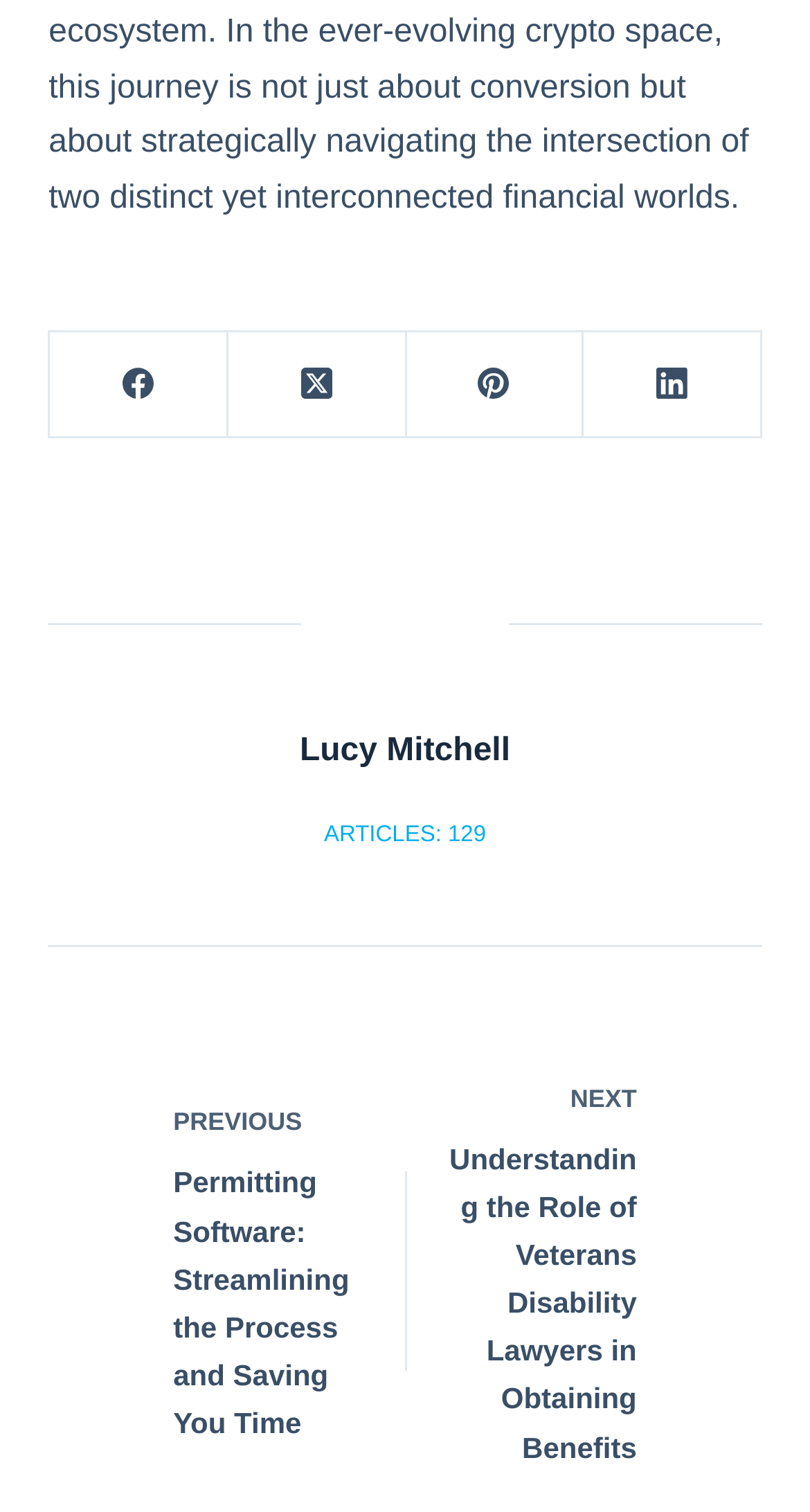Please reply with a single word or brief phrase to the question: 
What is the name of the author?

Lucy Mitchell